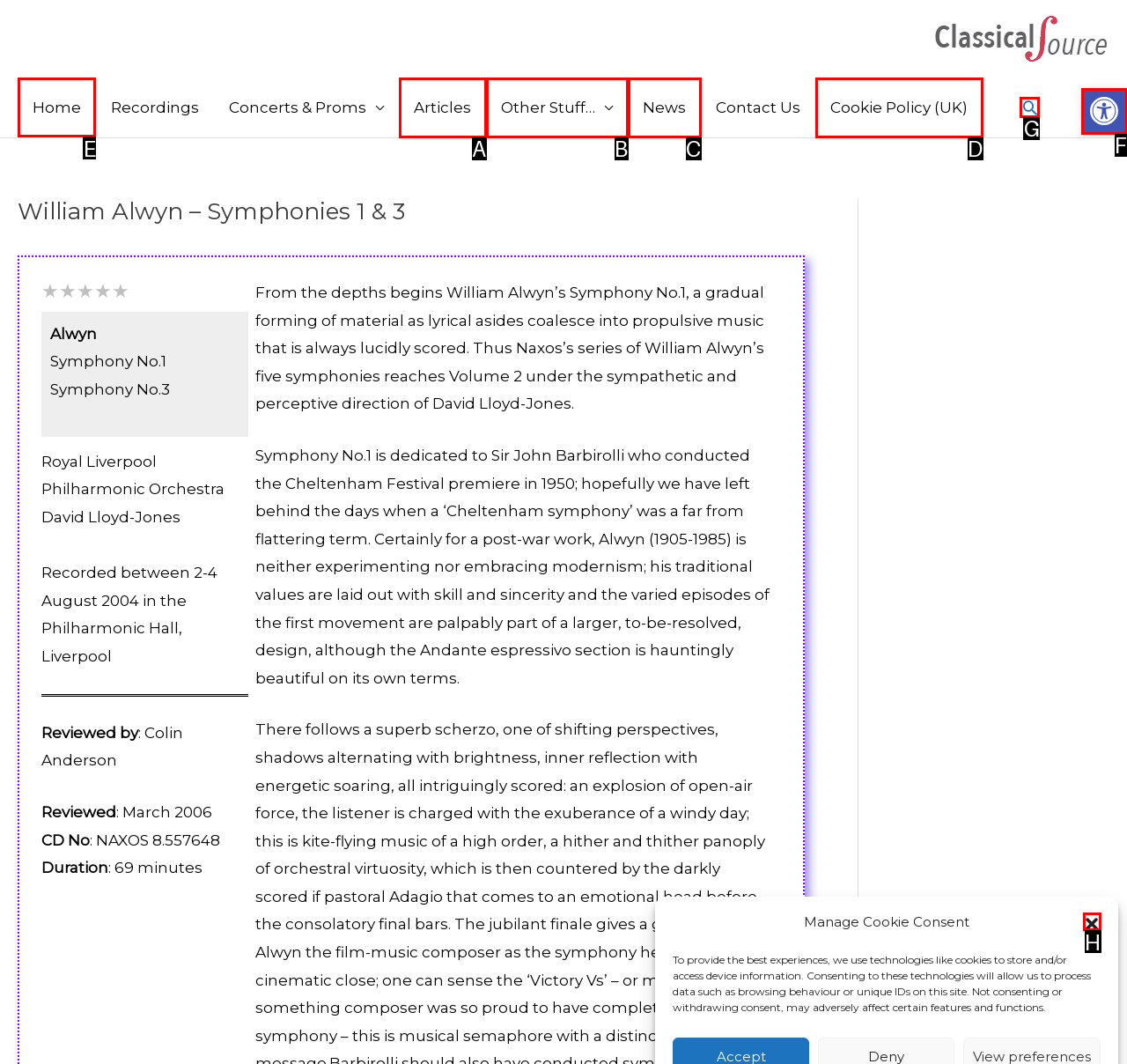Identify which lettered option to click to carry out the task: Go to Home page. Provide the letter as your answer.

E